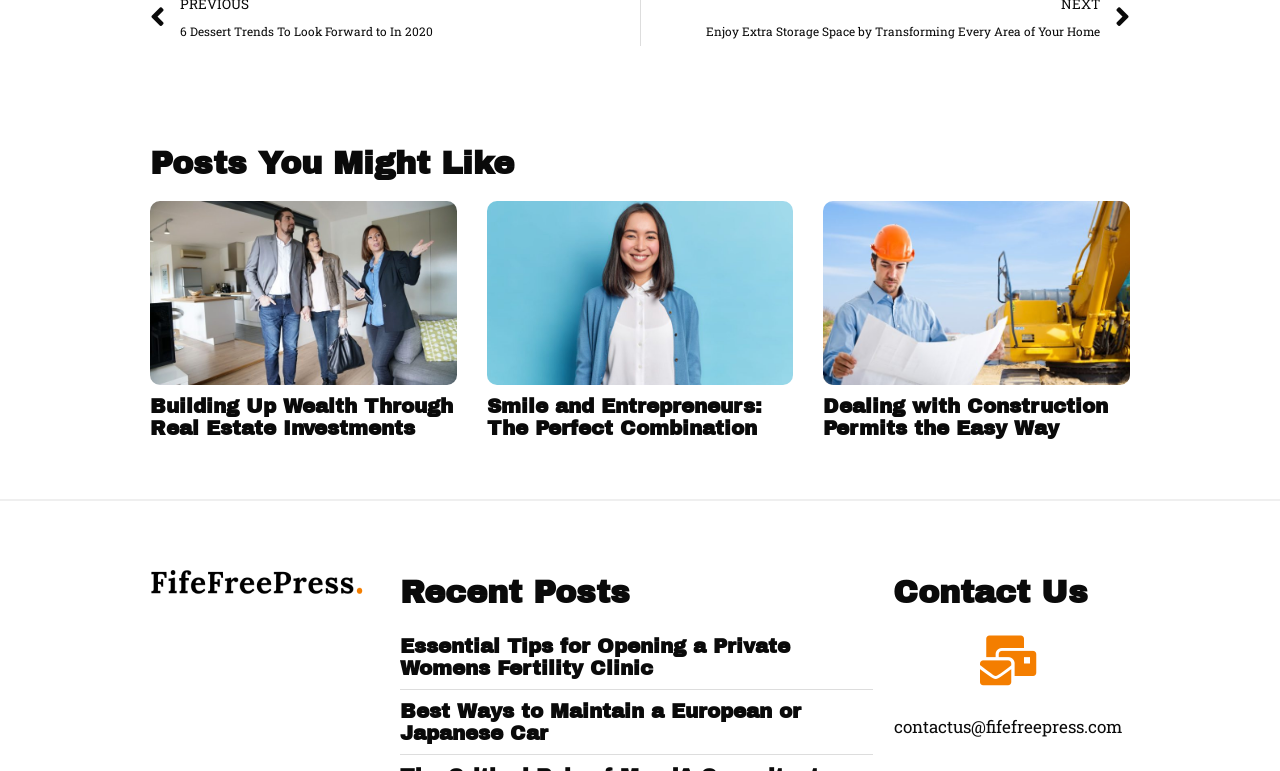Bounding box coordinates are to be given in the format (top-left x, top-left y, bottom-right x, bottom-right y). All values must be floating point numbers between 0 and 1. Provide the bounding box coordinate for the UI element described as: contactus@fifefreepress.com

[0.698, 0.924, 0.878, 0.961]